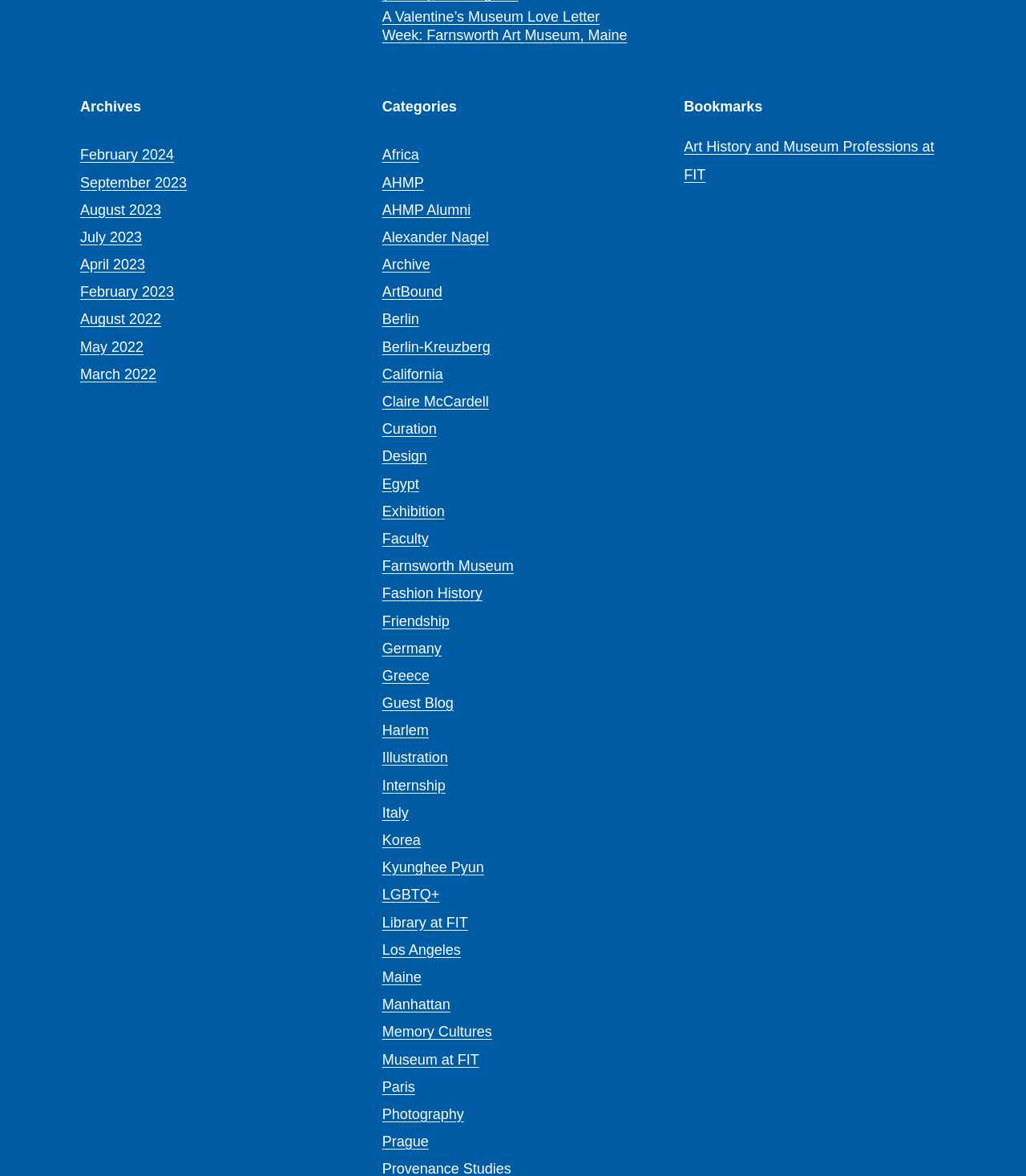Find the bounding box coordinates of the element's region that should be clicked in order to follow the given instruction: "Explore categories". The coordinates should consist of four float numbers between 0 and 1, i.e., [left, top, right, bottom].

[0.372, 0.083, 0.628, 0.1]